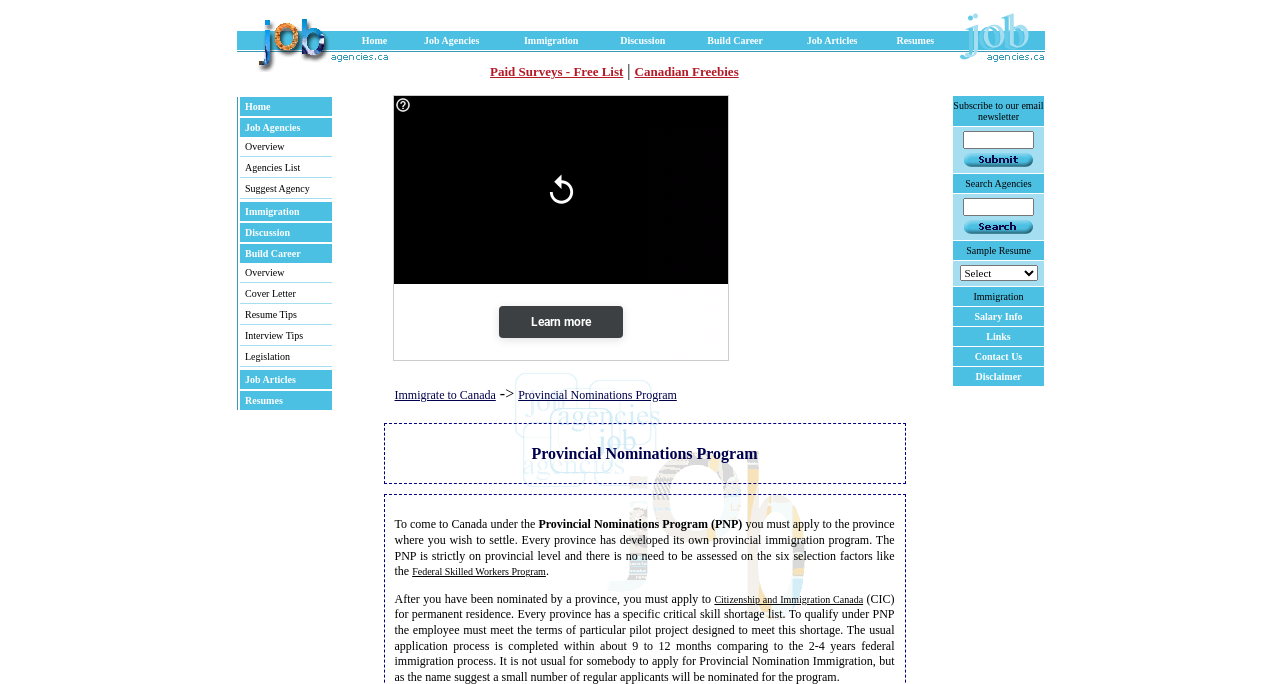Determine the primary headline of the webpage.

Provincial Nominations Program